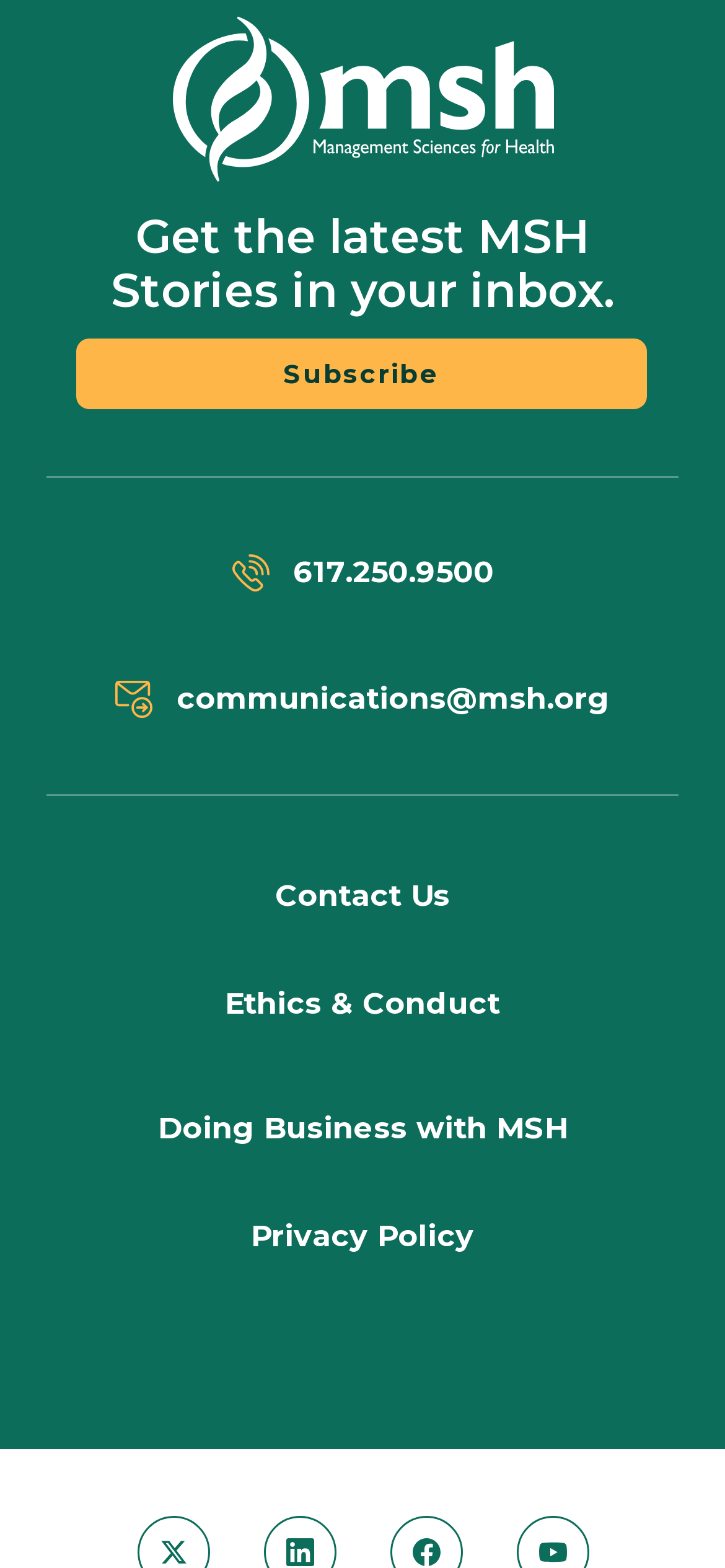Based on the image, please respond to the question with as much detail as possible:
What is the organization's phone number?

I found the phone number by looking at the link element with the text '617.250.9500' which is located at the top section of the webpage, below the 'Get the latest MSH Stories in your inbox.' text.